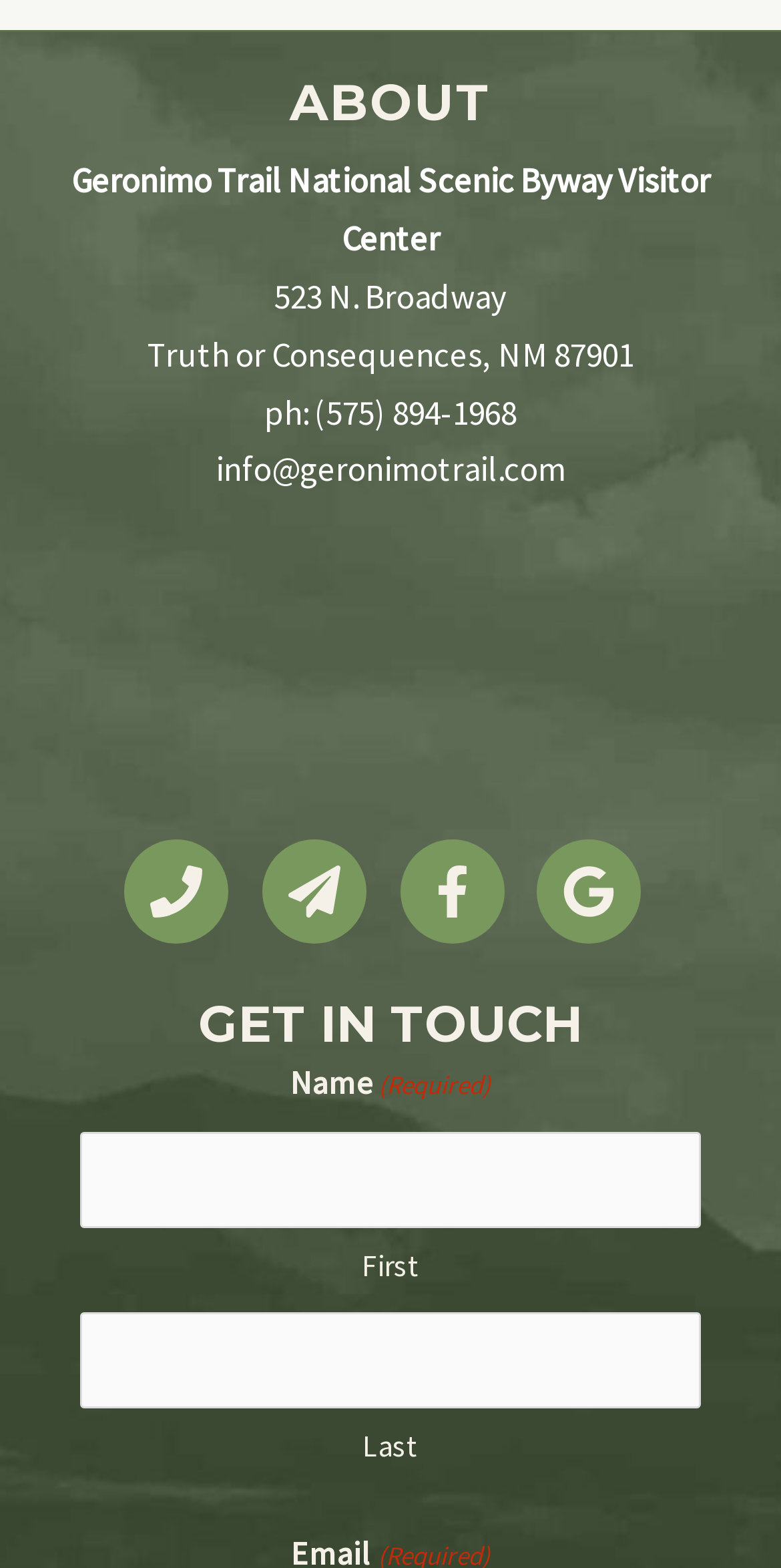Given the description of the UI element: "(575) 894-1968", predict the bounding box coordinates in the form of [left, top, right, bottom], with each value being a float between 0 and 1.

[0.403, 0.249, 0.662, 0.277]